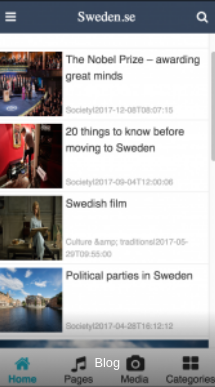Summarize the image with a detailed description that highlights all prominent details.

The image features a mobile application interface for Sweden.se, showcasing various blog entries related to Swedish culture and society. The layout includes a prominent title at the top and lists several articles with accompanying images, highlighting notable topics such as "The Nobel Prize," essential tips for moving to Sweden, Swedish films, and political parties. Each entry displays the title, a brief description, and a timestamp, providing users with easy access to engaging and informative content about Sweden. This design exemplifies a user-friendly approach to navigating content on mobile devices, promoting accessibility and ease of exploration for users interested in Swedish affairs.